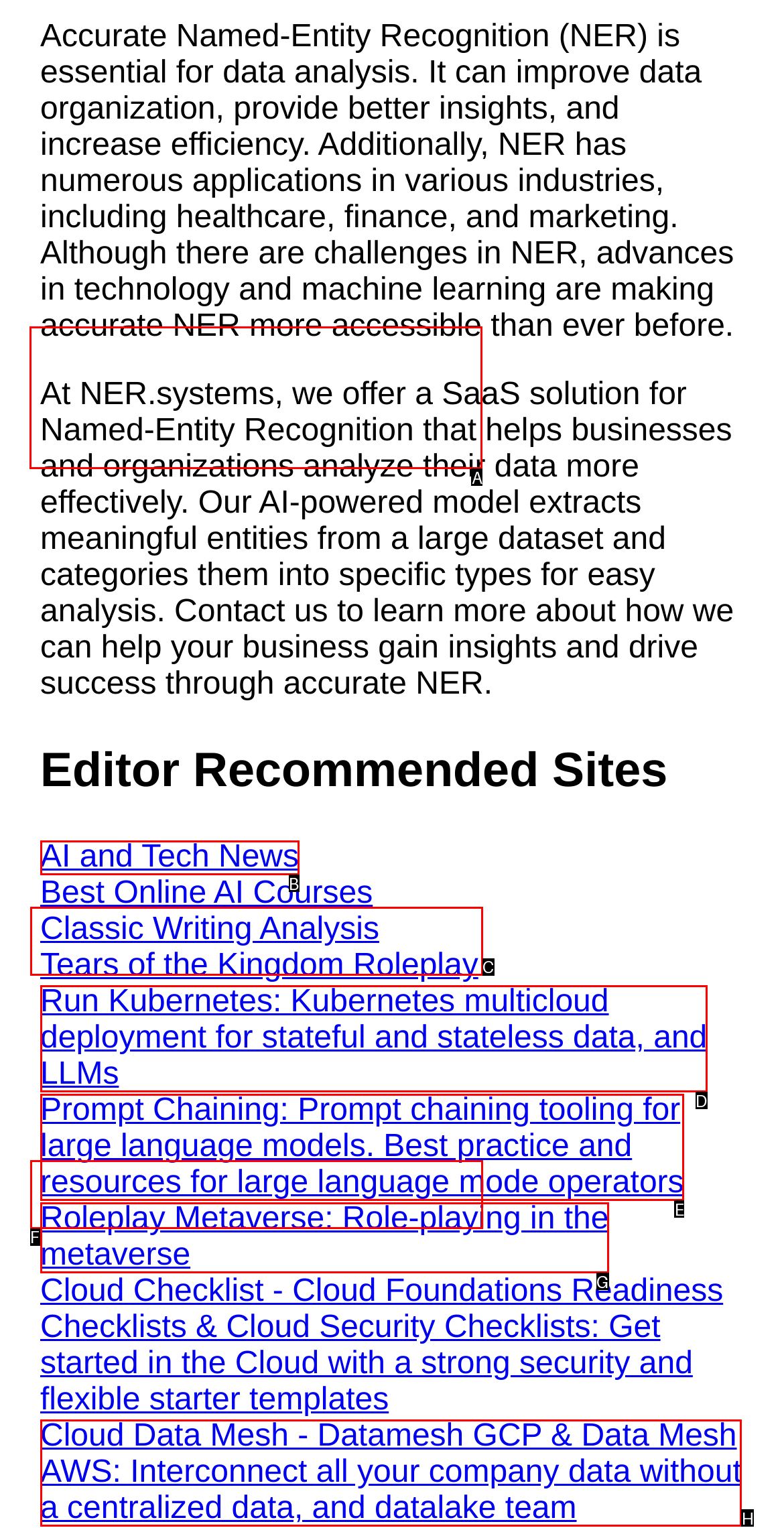Determine which option should be clicked to carry out this task: Explore the top 5 challenges of named entity recognition
State the letter of the correct choice from the provided options.

A